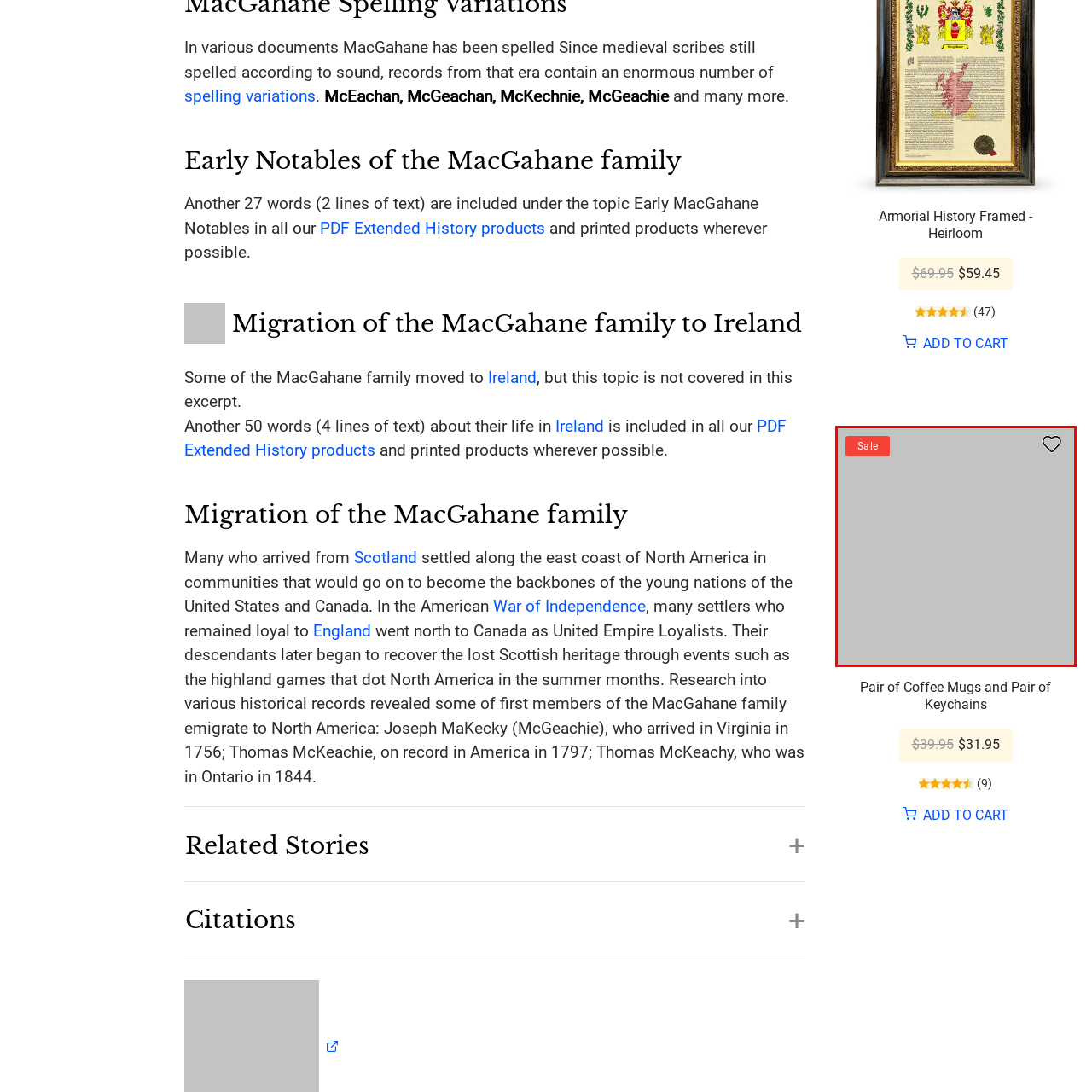What does the heart icon represent?
Review the image highlighted by the red bounding box and respond with a brief answer in one word or phrase.

Wishlist